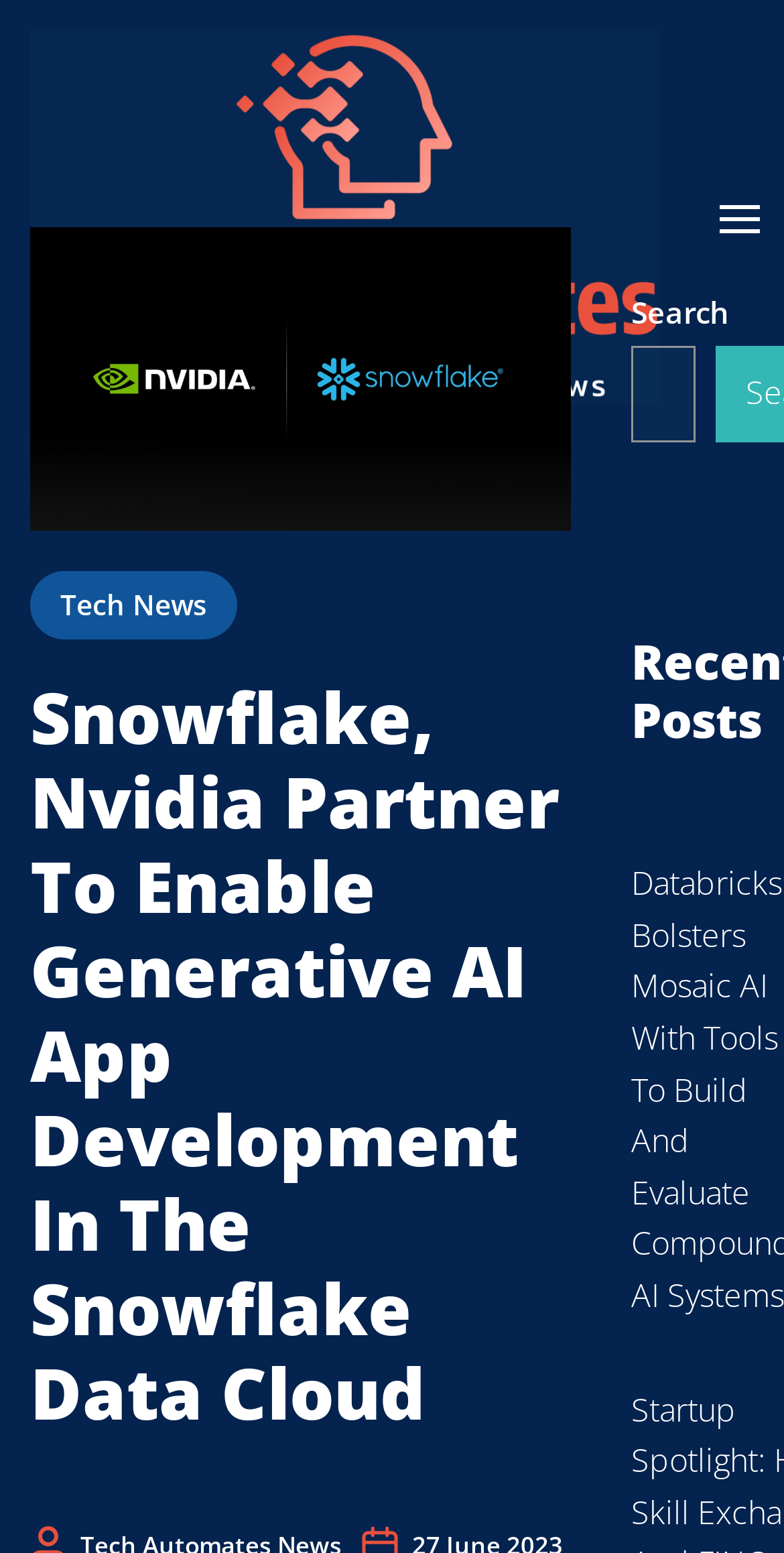Detail the various sections and features of the webpage.

The webpage appears to be a news article or blog post about Snowflake and Nvidia partnering to enable generative AI app development in the Snowflake Data Cloud. 

At the top left of the page, there is a link to "Tech Automates" accompanied by an image with the same name. 

On the top right, there is a button with an image of the article's title, "Snowflake, Nvidia Partner To Enable Generative AI App Development In The Snowflake Data Cloud". Below this image, there is a header section that contains a link to "Tech News" and a heading with the same title as the article. 

In the top right corner, there is a search bar with a label "Search" and a search box where users can input their queries. 

Below the search bar, there is a heading that says "Recent Posts".